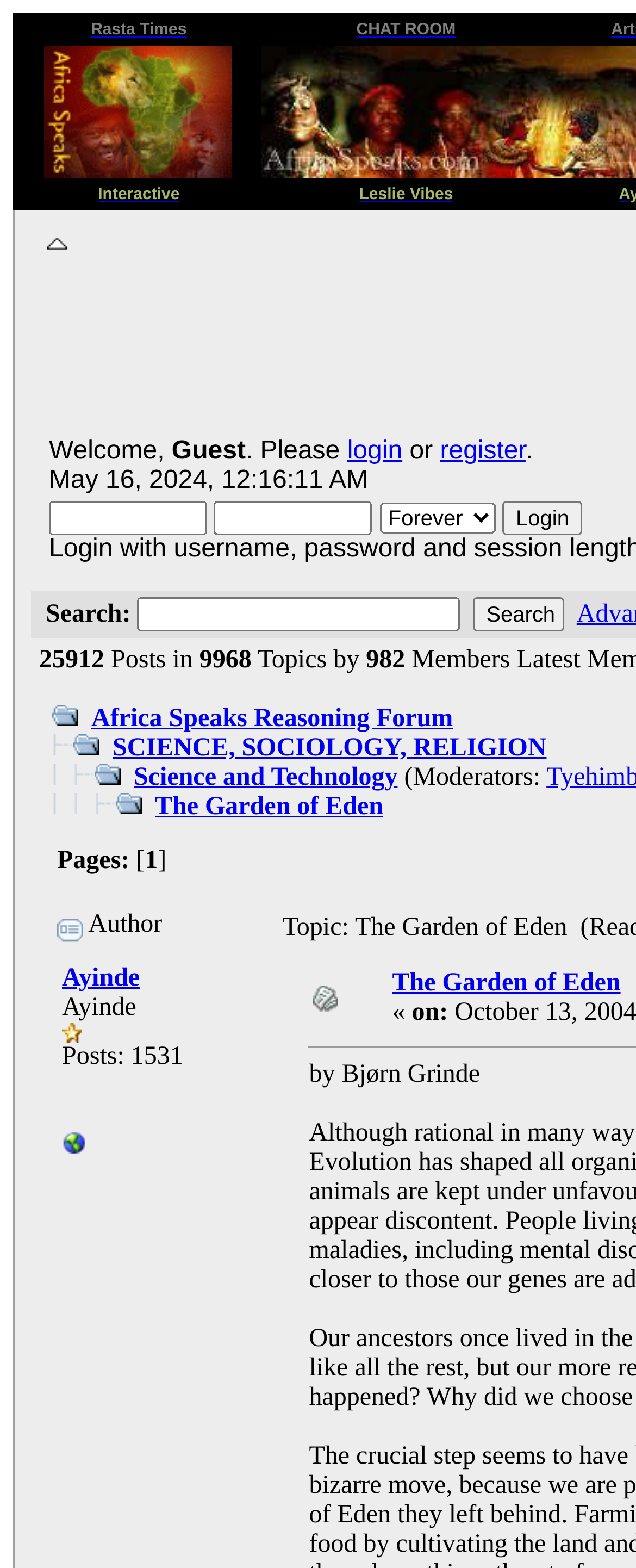Give an extensive and precise description of the webpage.

The webpage is titled "The Garden of Eden" and has a layout with multiple sections and elements. At the top, there are two rows of links and images. The first row contains links to "Rasta Times" and "CHAT ROOM", while the second row has links to "Africa Speaks.com" and "Interactive". 

Below these rows, there is a section with a link to "Leslie Vibes" and a set of navigation links, including "Home", "Help", "Login", and "Register". The "Login" and "Register" links have corresponding images. 

To the right of the navigation links, there is a section with a search bar and a "Search" button. Below this, there are several links to different topics, including "Africa Speaks Reasoning Forum", "SCIENCE, SOCIOLOGY, RELIGION", and "Science and Technology". These links are separated by images of plus signs, minus signs, and vertical lines.

Further down the page, there is a section with a link to "The Garden of Eden" and information about the author, including their name, "Ayinde", and the number of posts they have made. There is also a link to the author's website and an image of a star.

The page has a total of 14 images, 34 links, and 7 text boxes. The layout is complex, with many elements arranged in a hierarchical structure.